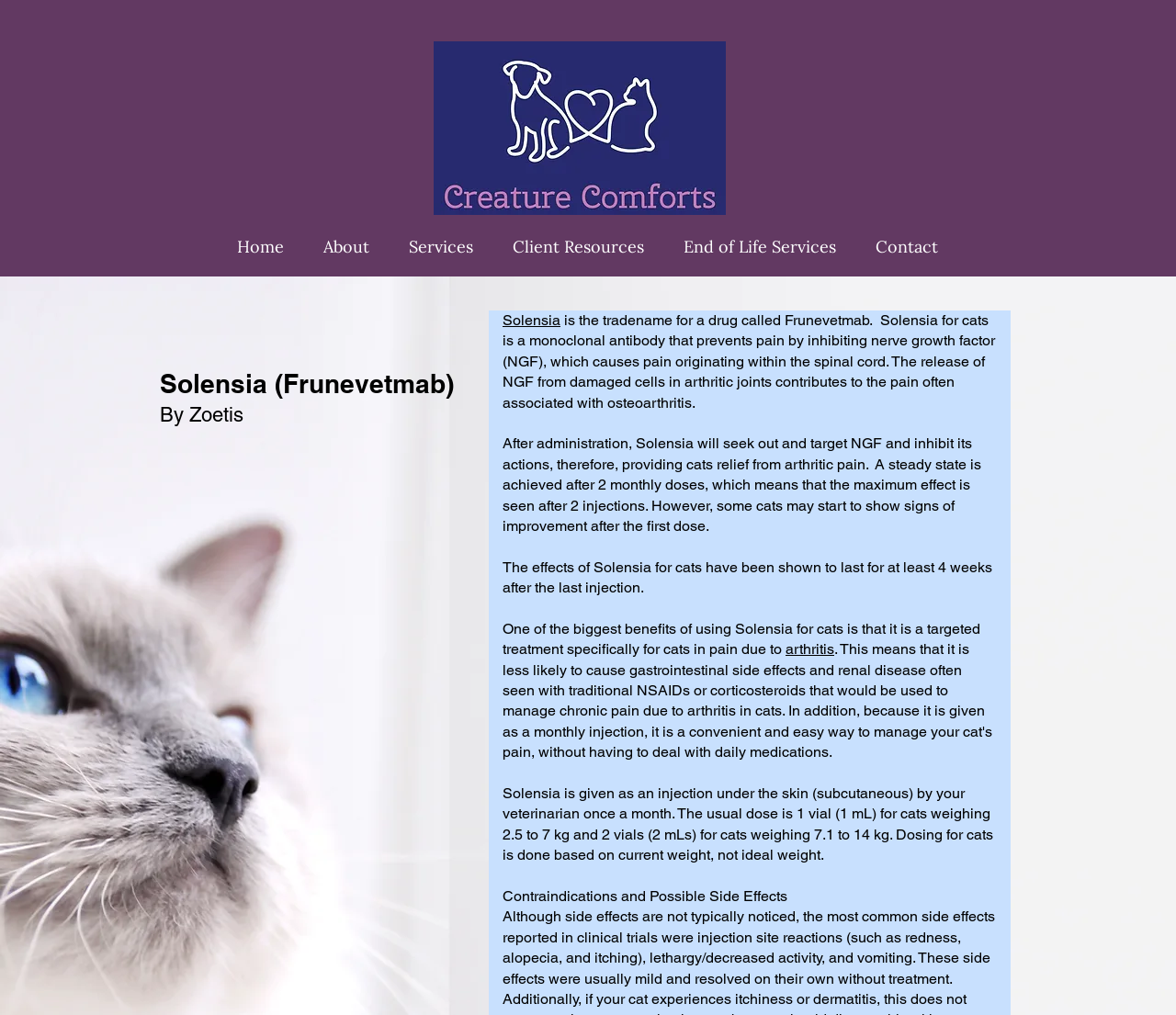Using the description: "About", identify the bounding box of the corresponding UI element in the screenshot.

[0.258, 0.233, 0.33, 0.253]